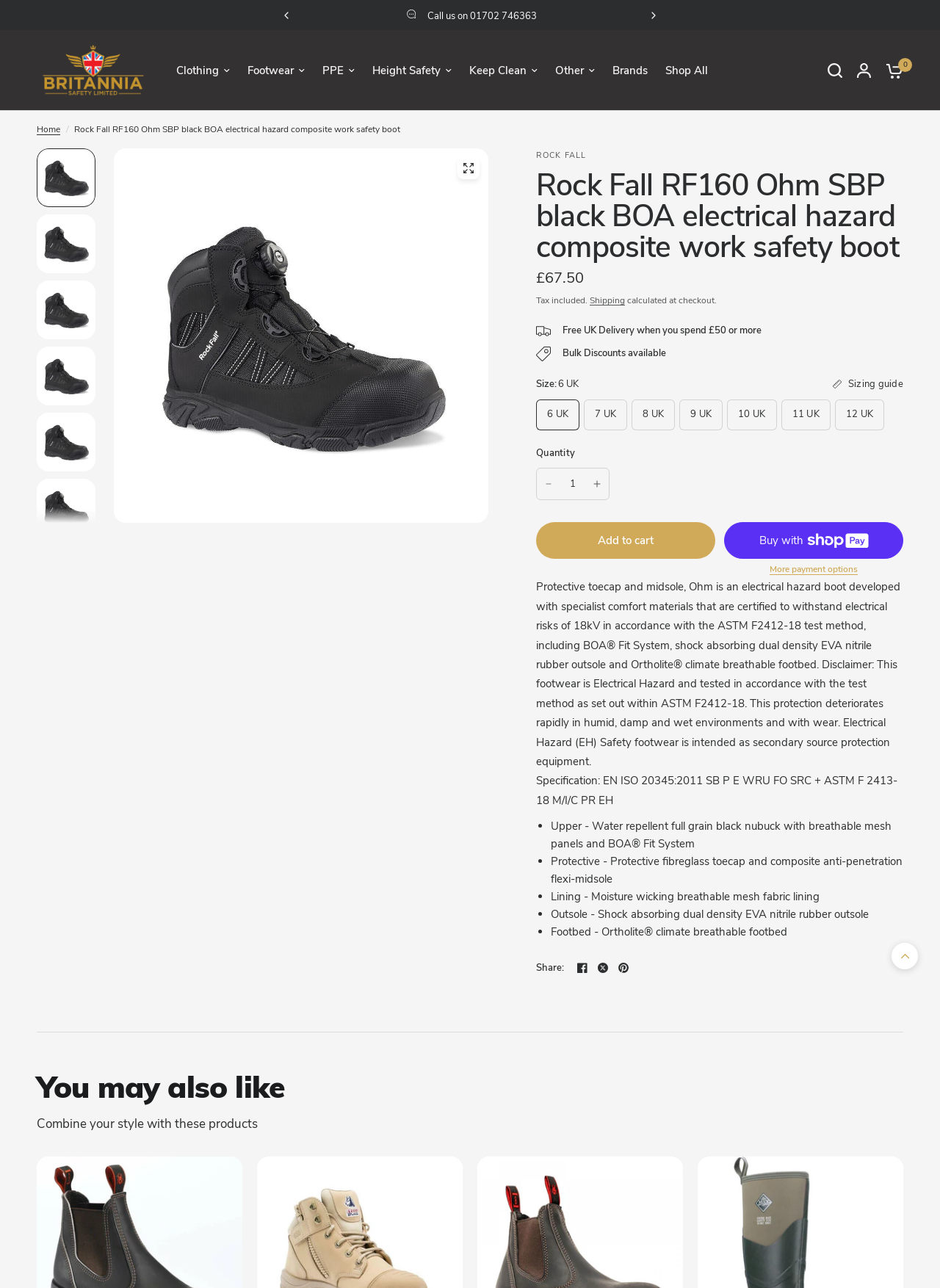Please identify the bounding box coordinates of the clickable region that I should interact with to perform the following instruction: "Click on the 'Sizing guide' button". The coordinates should be expressed as four float numbers between 0 and 1, i.e., [left, top, right, bottom].

[0.886, 0.295, 0.961, 0.302]